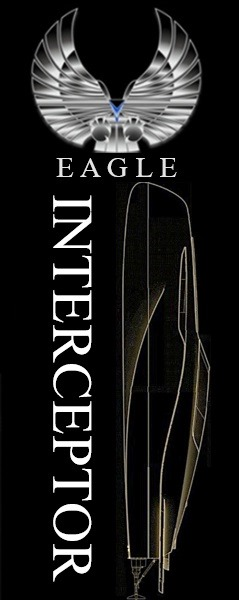Please provide a detailed answer to the question below based on the screenshot: 
What is the emblem's motif?

The emblem at the top of the image displays an eagle motif, which symbolizes power and agility.